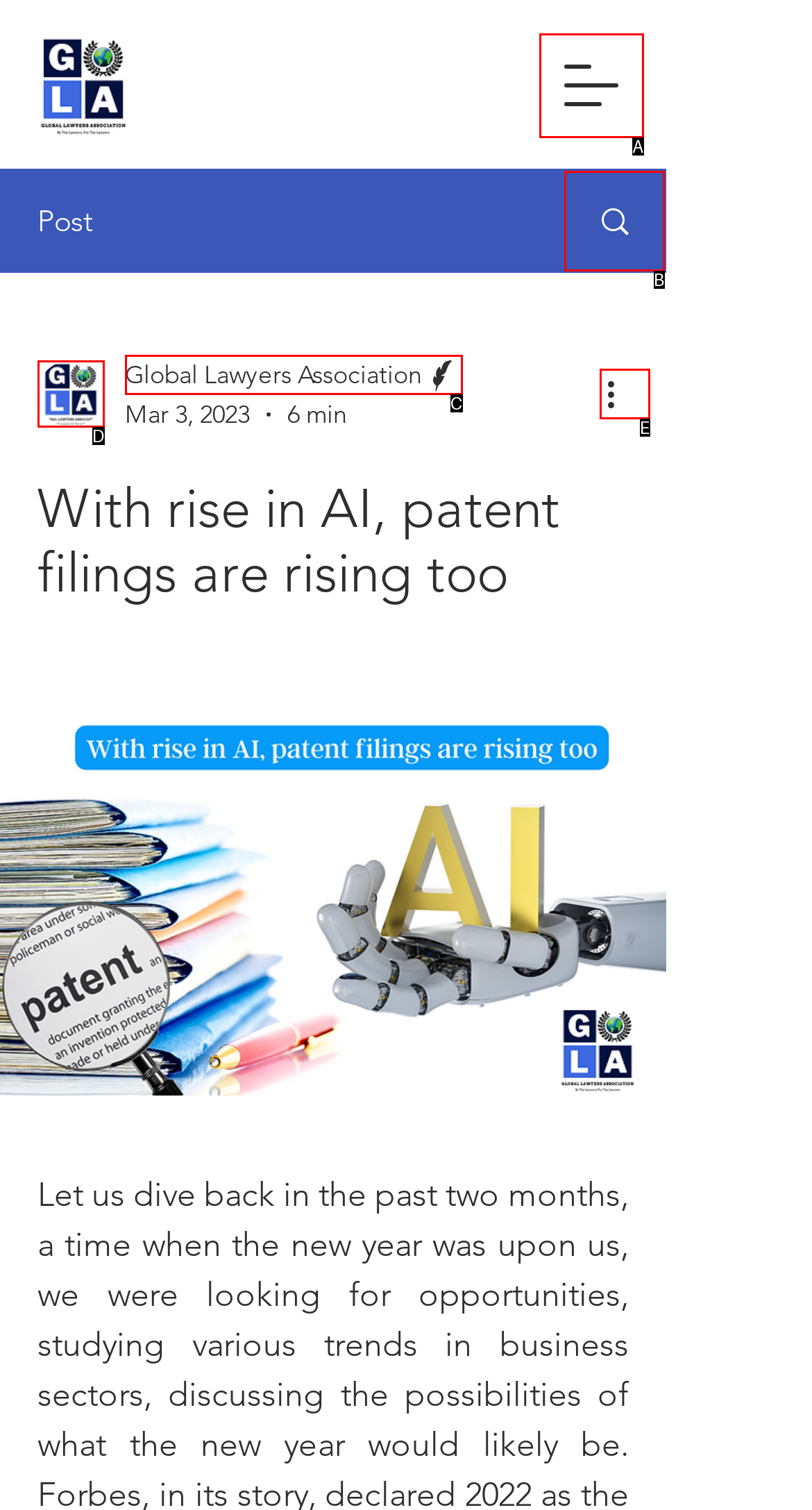Tell me which one HTML element best matches the description: Search
Answer with the option's letter from the given choices directly.

B